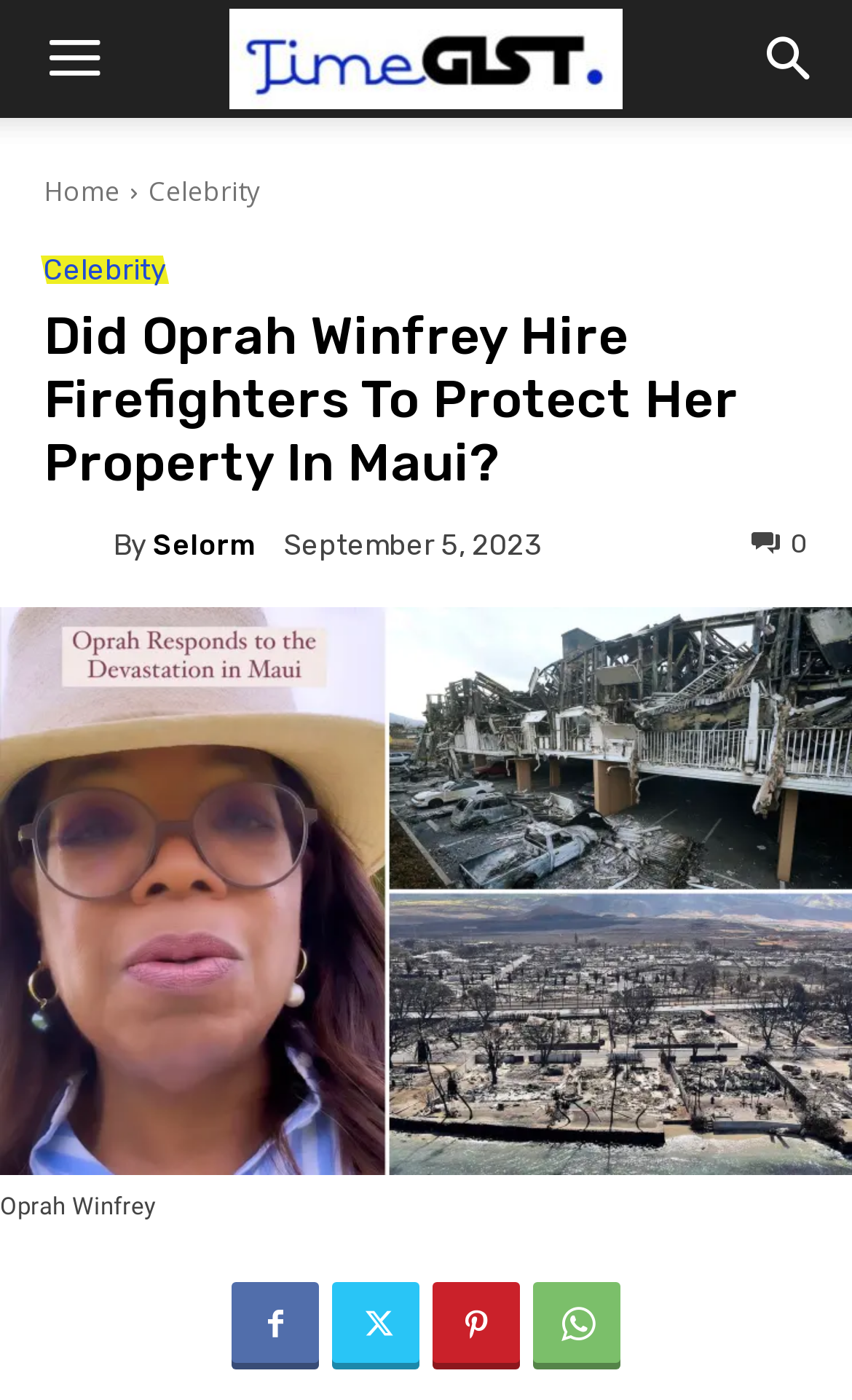How many social media links are present at the bottom of the article?
Examine the image and give a concise answer in one word or a short phrase.

4